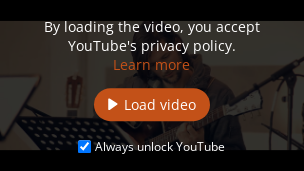Provide a comprehensive description of the image.

The image features a musician engaged in a performance, highlighted by a blurred background that emphasizes their focus. Below the image, a message indicates that by loading the video, viewers accept YouTube's privacy policy. A prominent orange button invites users to "Load video," providing a clear call to action for watching the performance. Additionally, there's a checkbox labeled "Always unlock YouTube," suggesting an option for continuous viewing without interruption. The overall design combines aesthetic appeal with functionality, enhancing the user experience while experiencing the music.